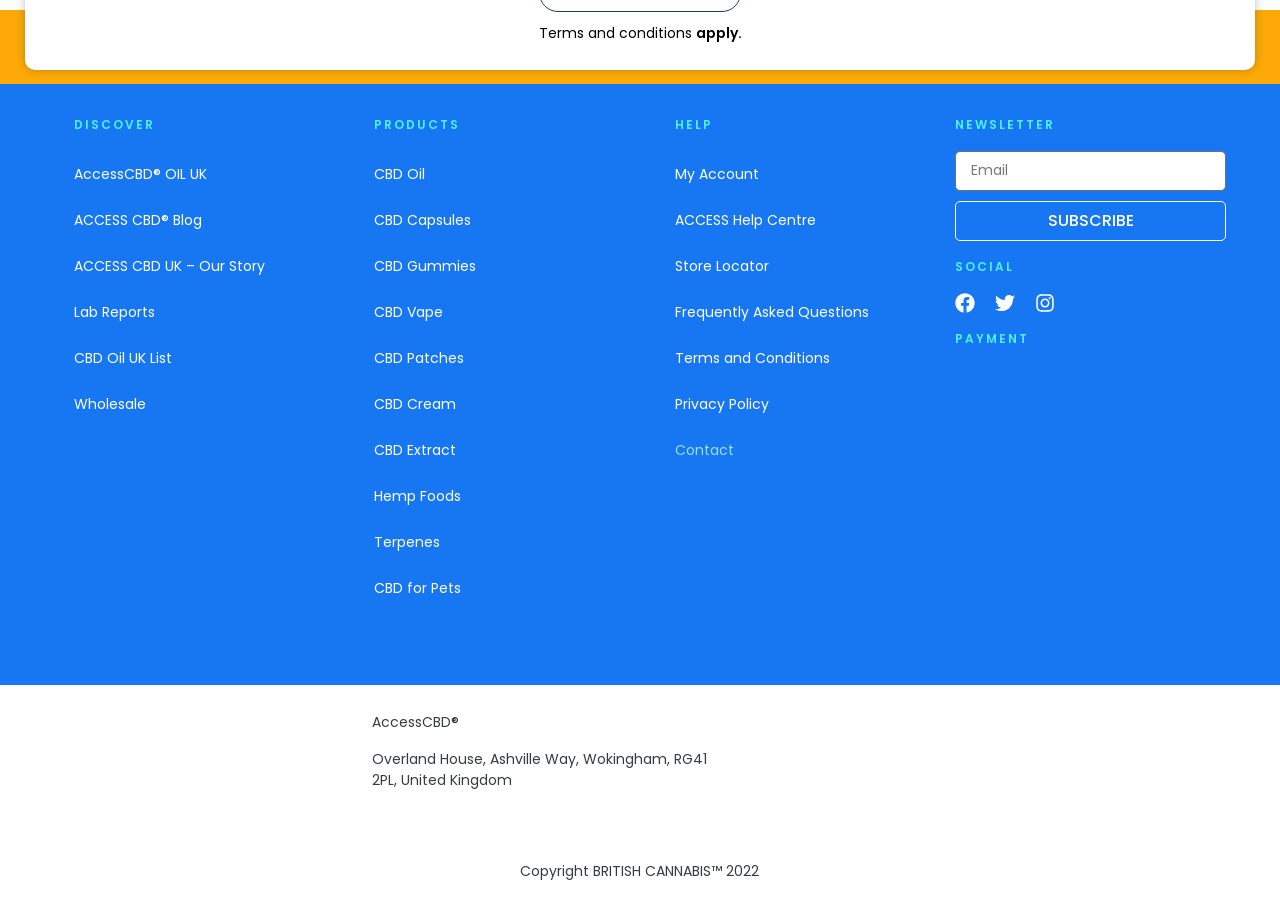Please identify the bounding box coordinates of the area that needs to be clicked to fulfill the following instruction: "Sign in to Dignity Health."

None